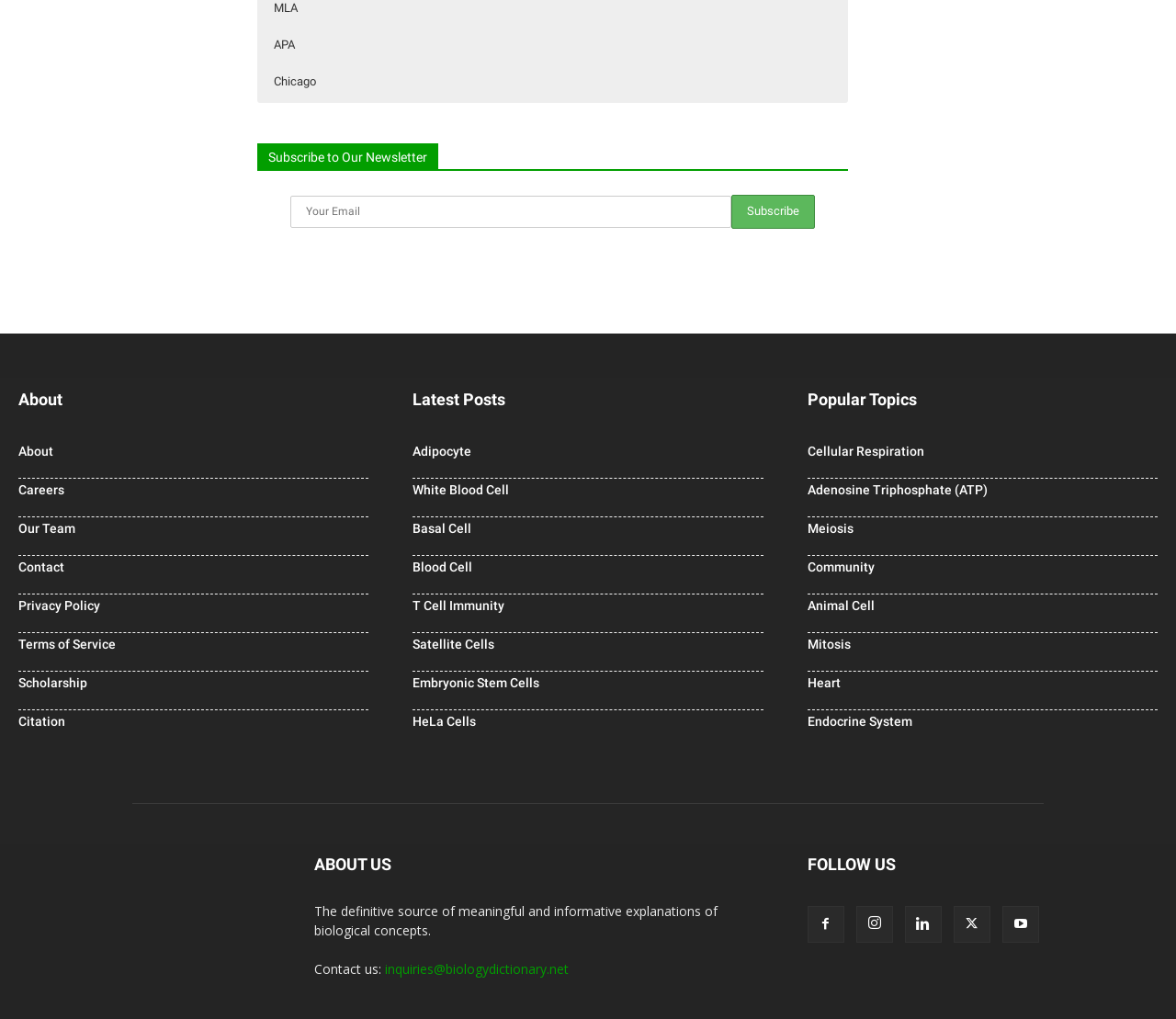What social media platforms can be followed?
Examine the image and provide an in-depth answer to the question.

In the 'FOLLOW US' section, there are links to various social media platforms, including Facebook, Twitter, Instagram, and LinkedIn. These links suggest that users can follow the website on these platforms to stay updated on its content.